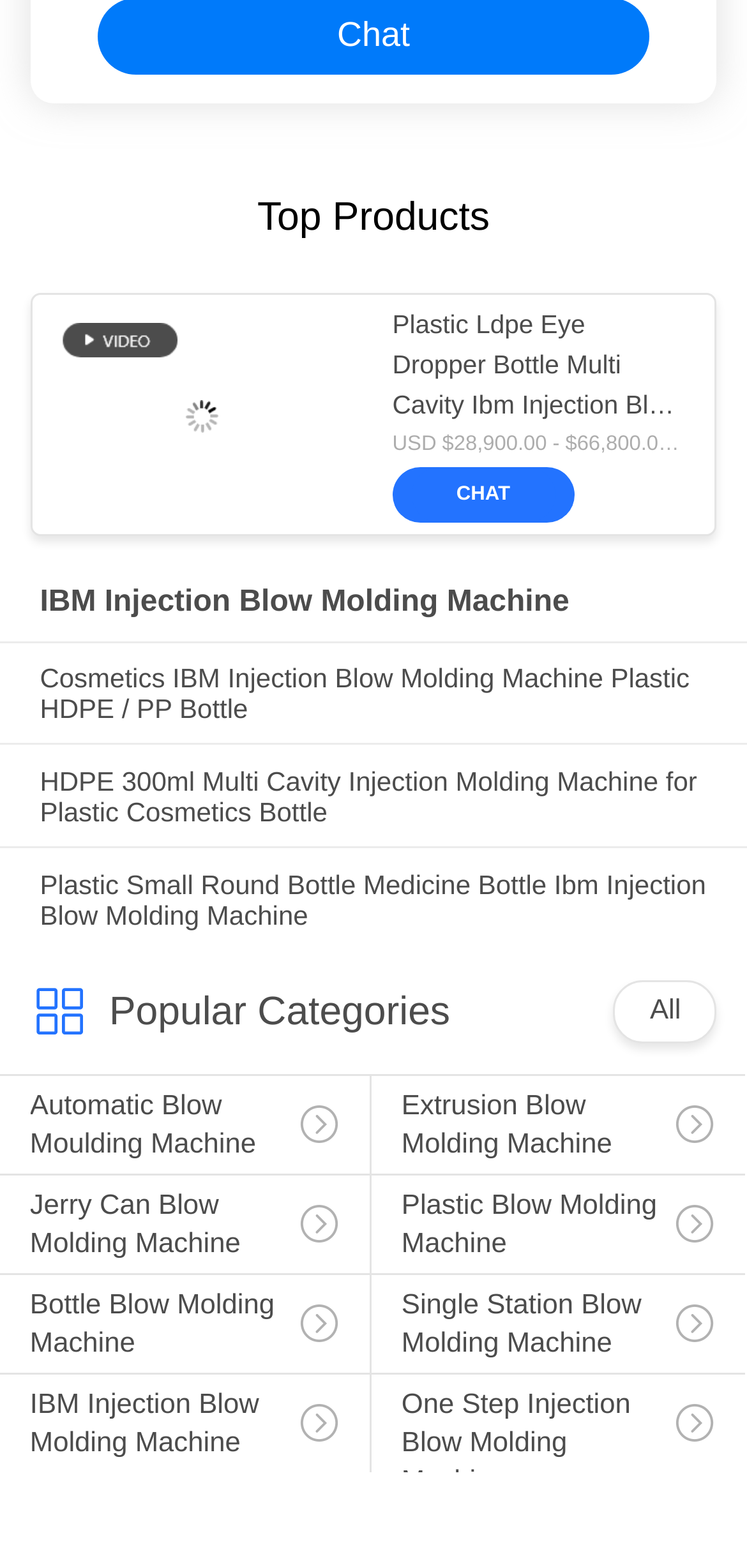Identify and provide the bounding box coordinates of the UI element described: "Extrusion Blow Molding Machine". The coordinates should be formatted as [left, top, right, bottom], with each number being a float between 0 and 1.

[0.497, 0.686, 0.997, 0.777]